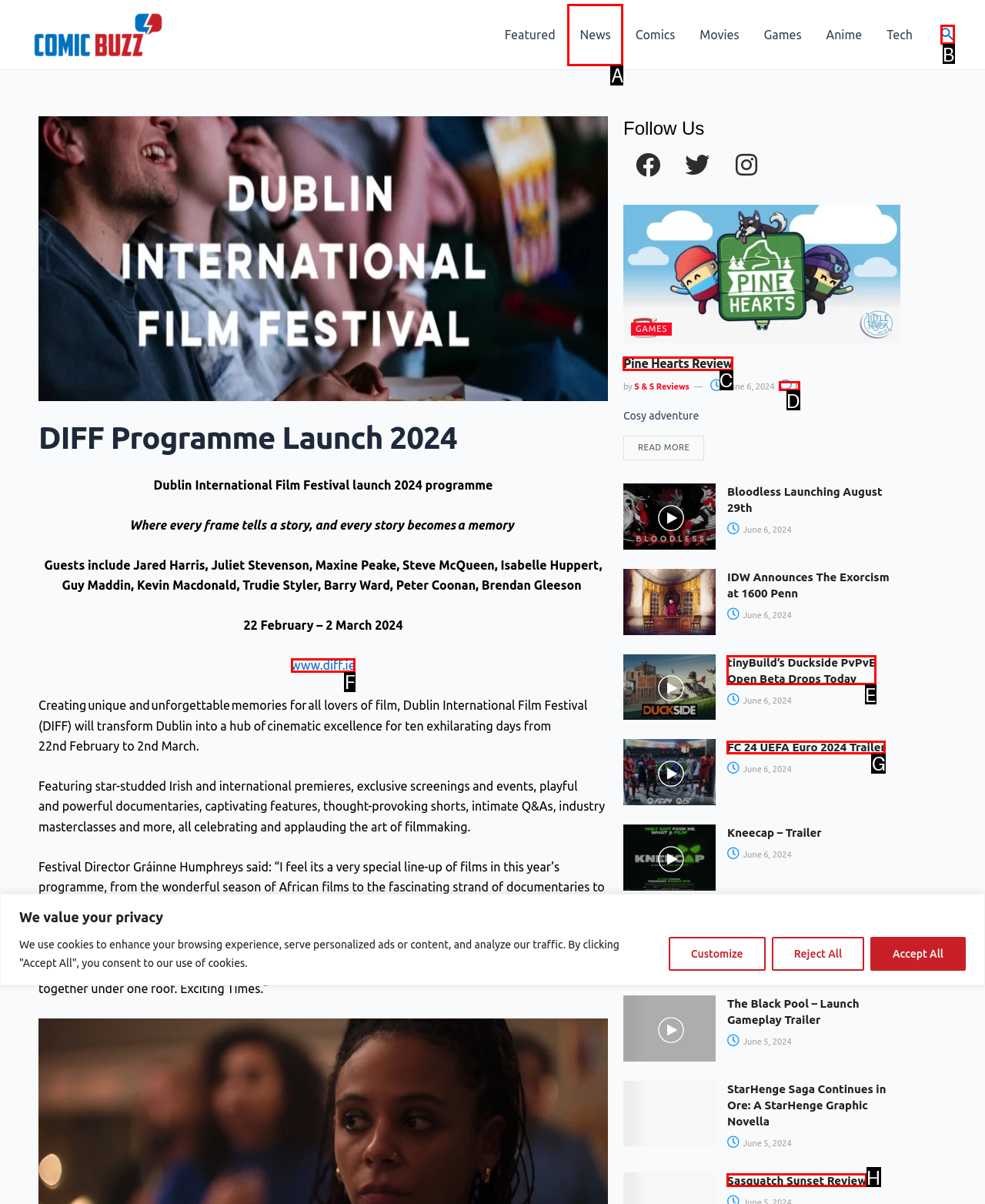Determine the letter of the UI element I should click on to complete the task: Search for something from the provided choices in the screenshot.

B